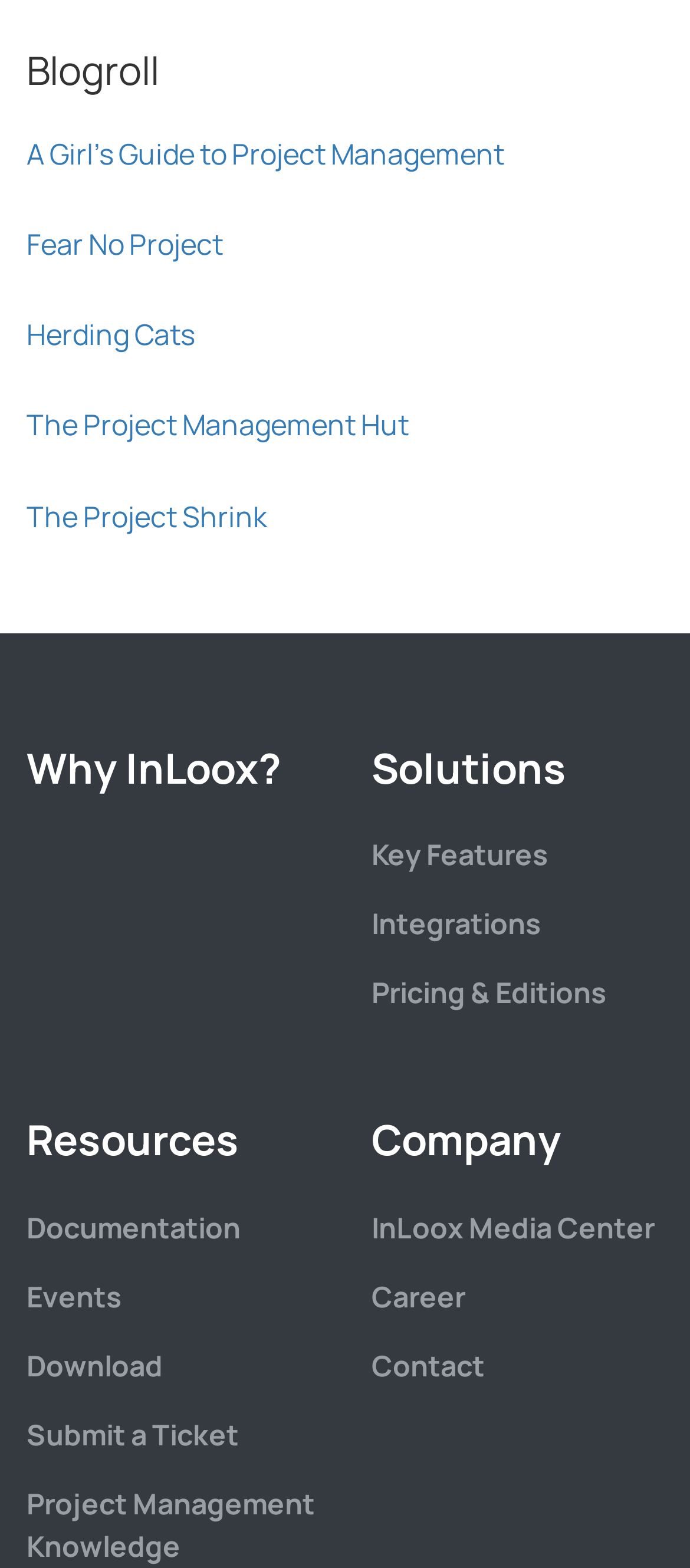Use a single word or phrase to respond to the question:
How many links are under 'Blogroll'?

6